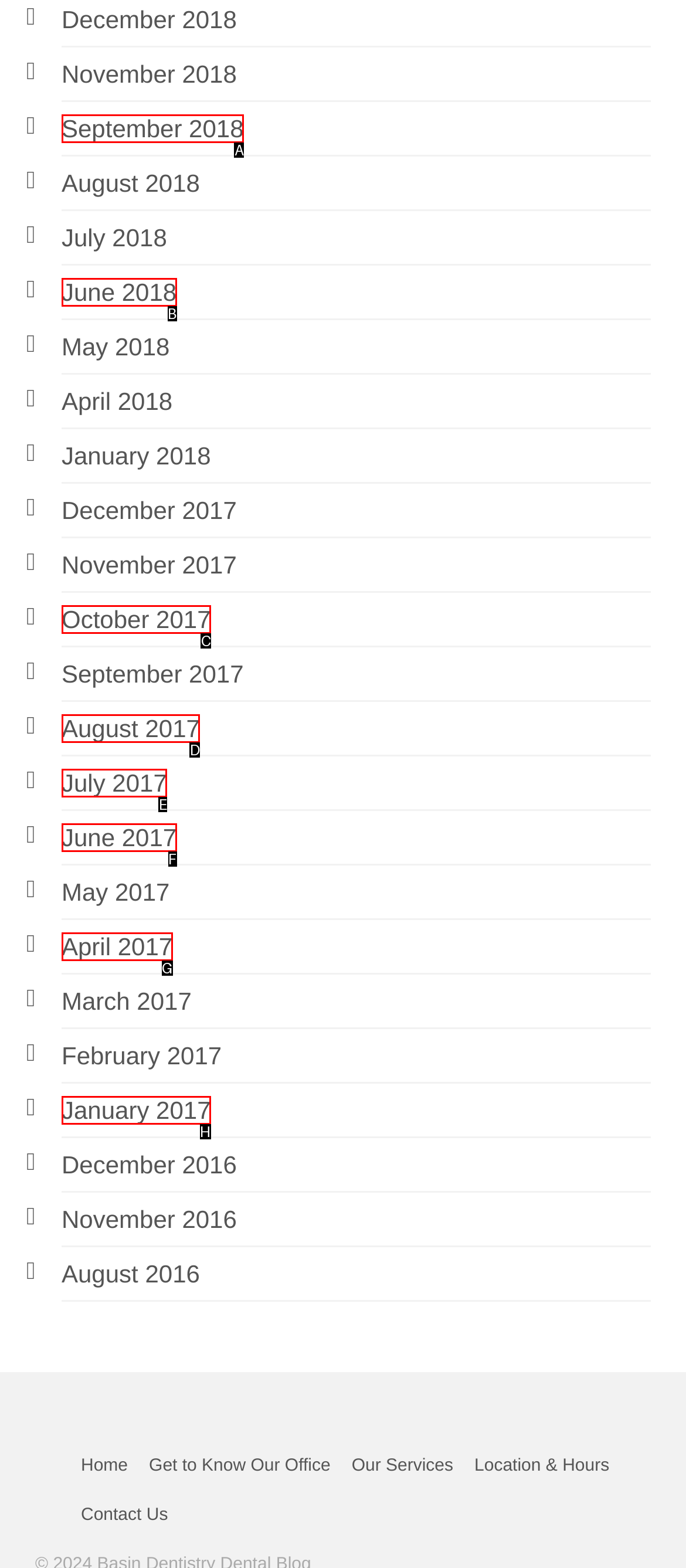Determine which HTML element to click to execute the following task: View January 2017 archives Answer with the letter of the selected option.

H